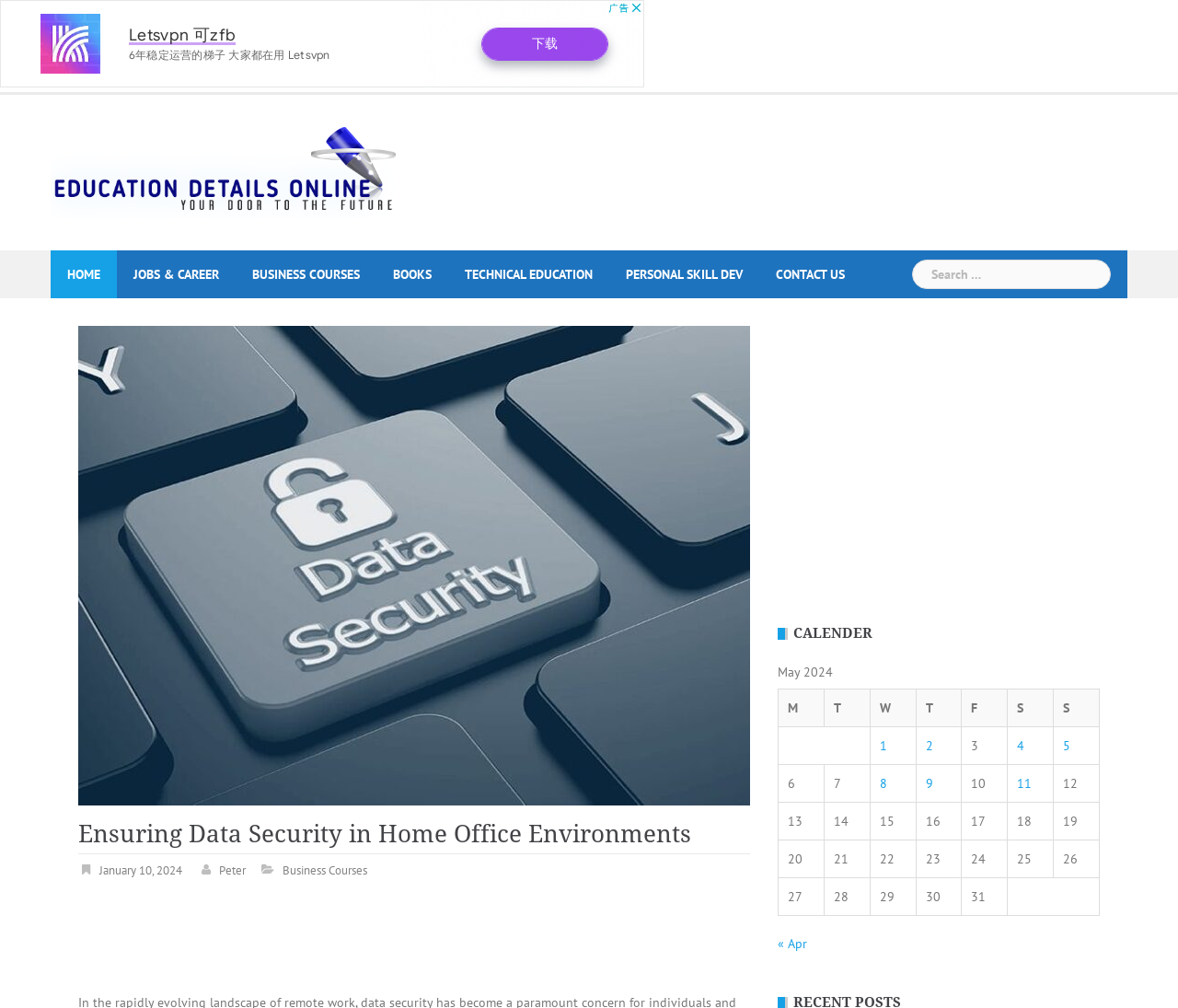Answer the following query concisely with a single word or phrase:
What is the category of the link 'Education Details Online'?

Education